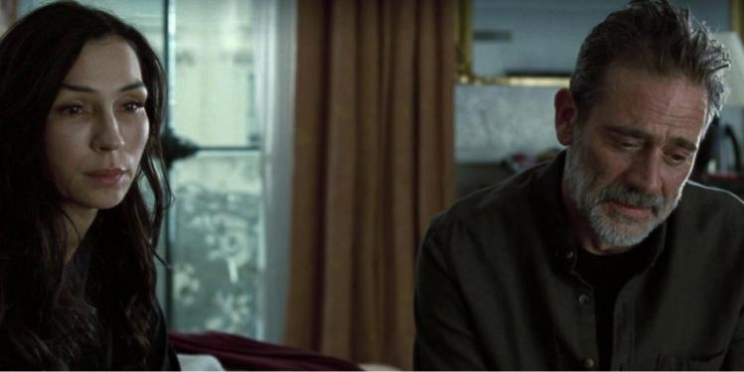Elaborate on the elements present in the image.

In a poignant scene from the thriller "The Postcard Killings," actor Jeffrey Dean Morgan portrays NYPD detective Jacob Kanon alongside a female character, whose expressions reflect a deep emotional turmoil. The setting features rich, warm curtains that enhance the somber atmosphere, hinting at the weight of their conversation. The interplay of light and shadows adds depth to their expressions, conveying the gravity of the situation as they grapple with the aftermath of a personal tragedy. This intimate moment underscores the film's exploration of grief and the quest for justice amid a chilling mystery surrounding a series of murders linked by enigmatic postcards.